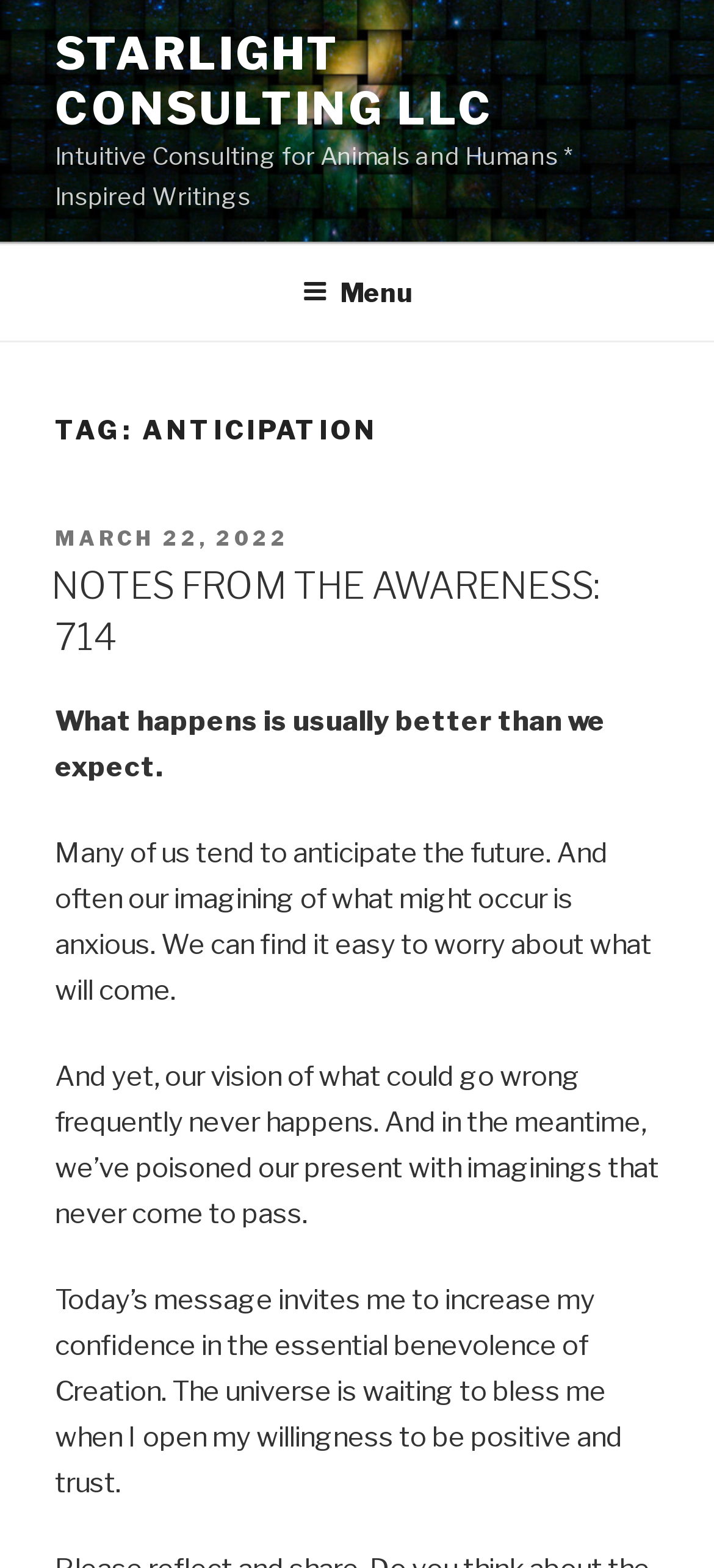What is the topic of the current article?
Refer to the image and answer the question using a single word or phrase.

Anticipation